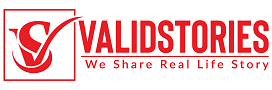What is the focus of the website according to the tagline?
Provide a thorough and detailed answer to the question.

The tagline 'We Share Real Life Story' emphasizes the website's focus on genuine narratives and experiences, which is clearly stated in the caption.